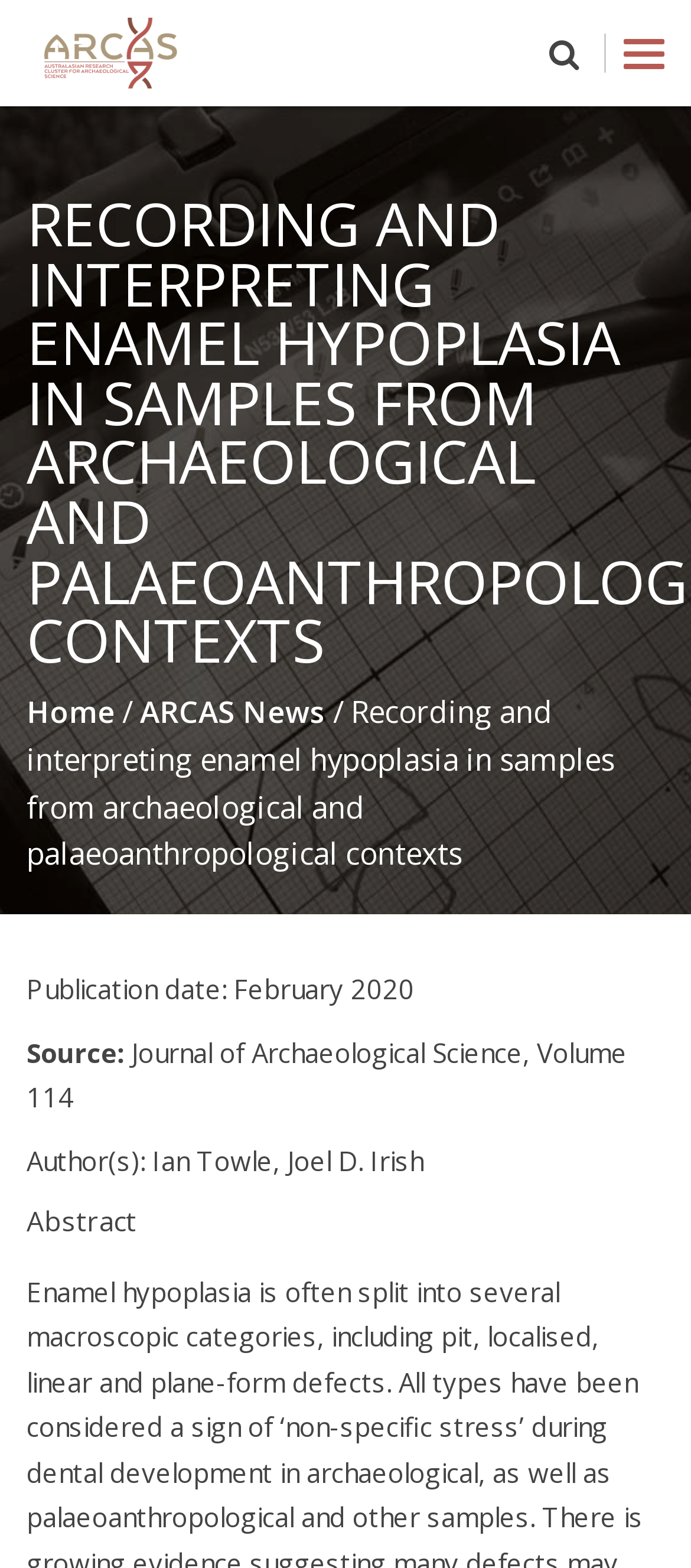Please give a succinct answer using a single word or phrase:
What is the topic of the article?

Enamel hypoplasia